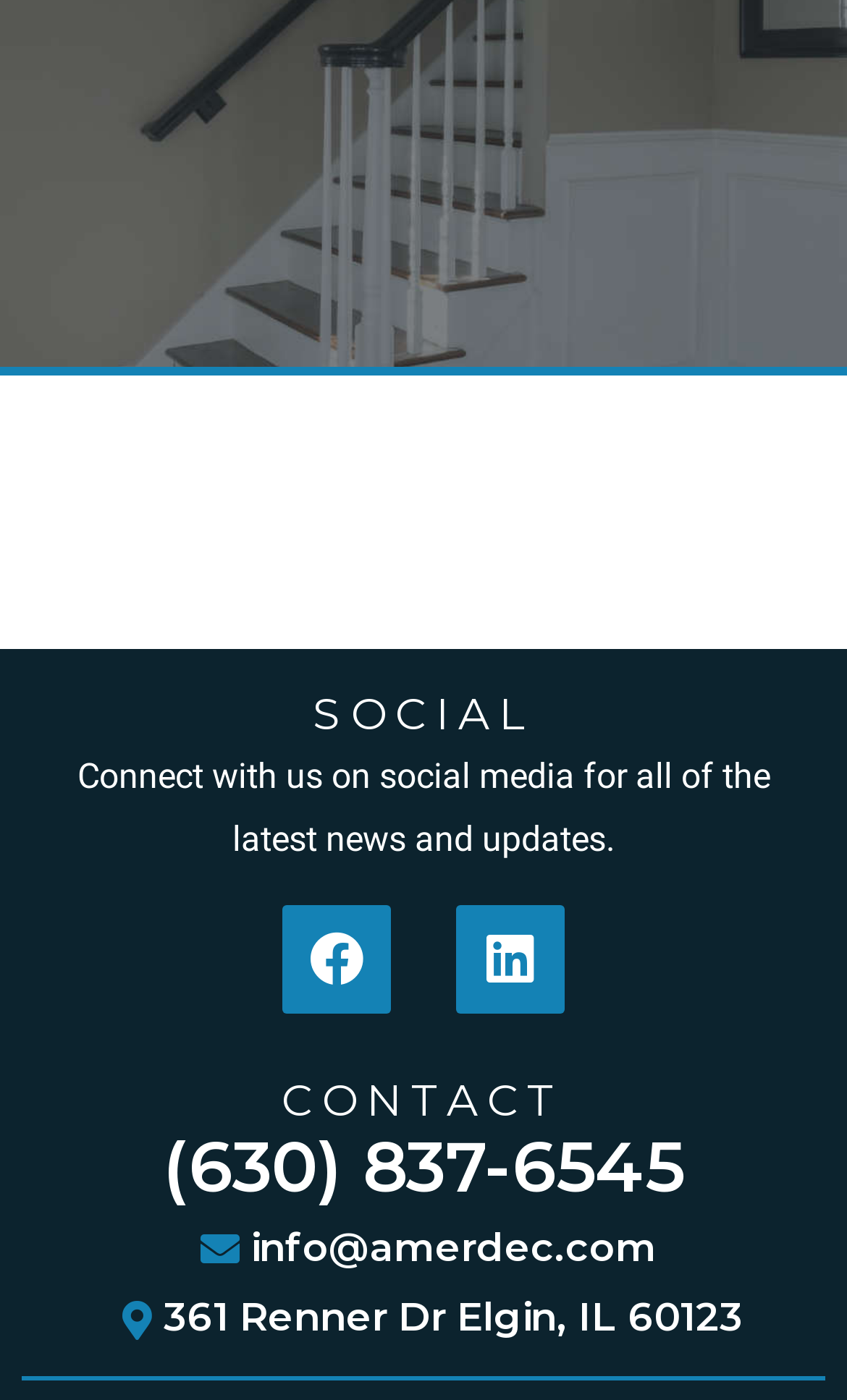Please provide a one-word or phrase answer to the question: 
What is the company's physical address?

361 Renner Dr Elgin, IL 60123